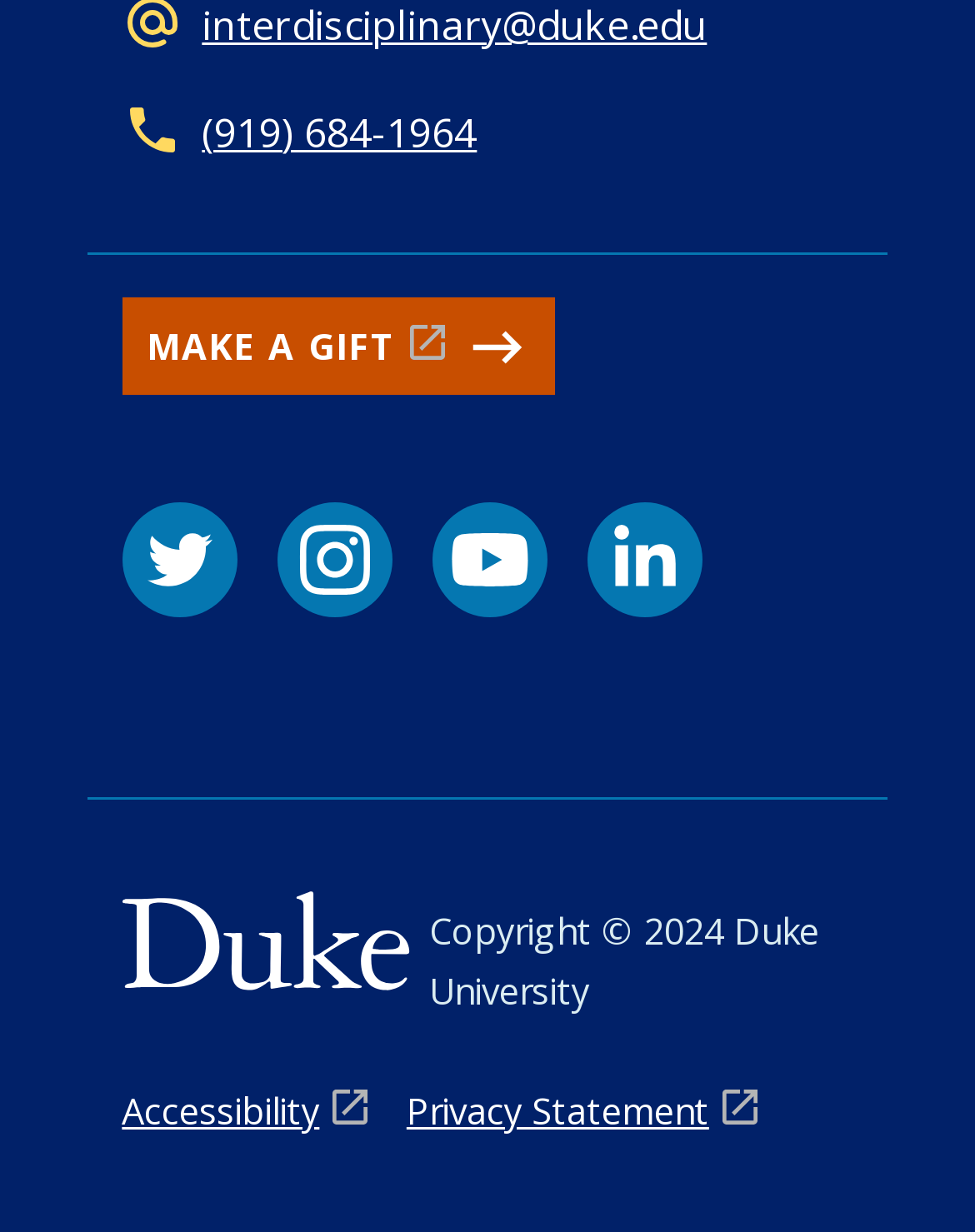Show me the bounding box coordinates of the clickable region to achieve the task as per the instruction: "Check Accessibility".

[0.125, 0.879, 0.376, 0.929]